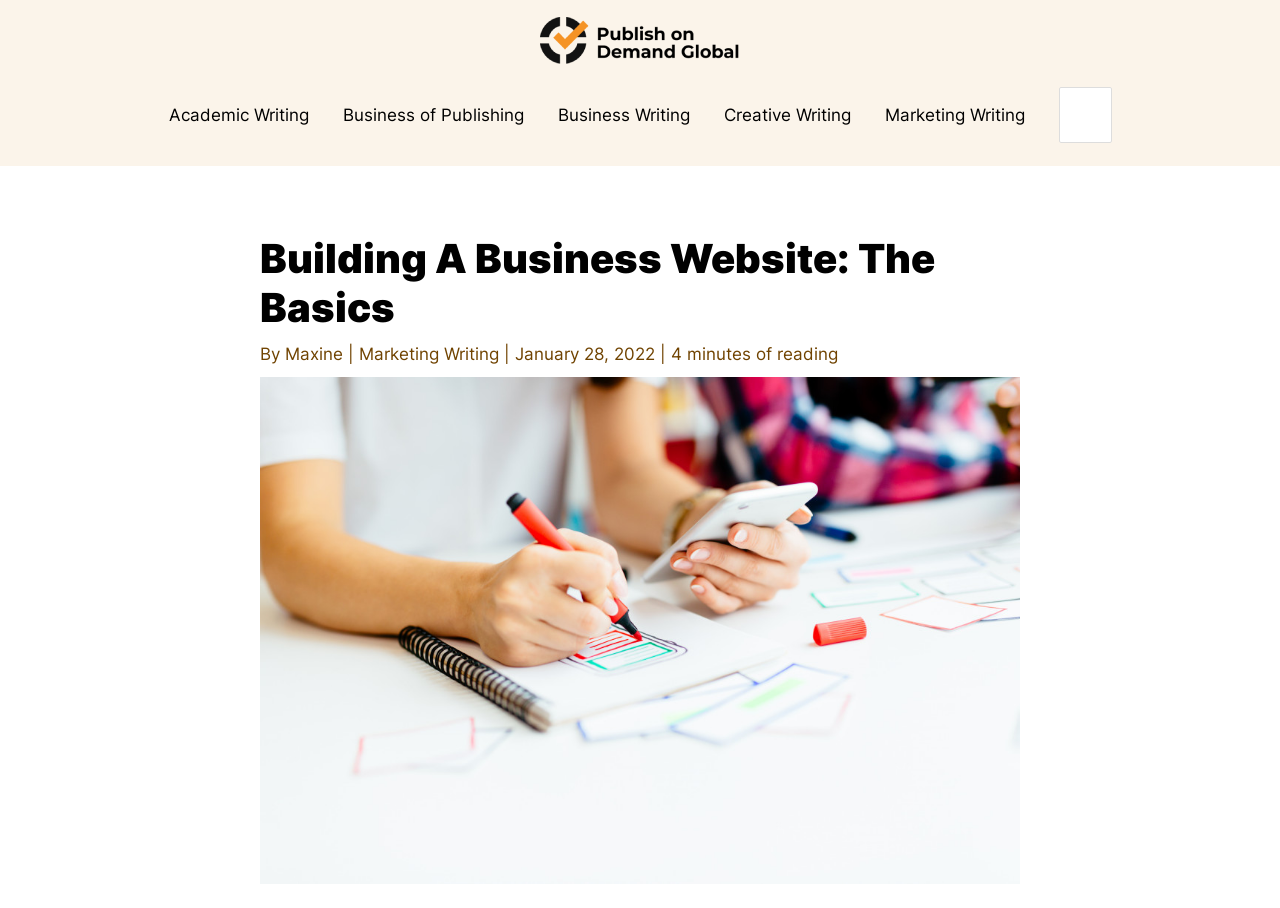Given the element description "Maxine", identify the bounding box of the corresponding UI element.

[0.223, 0.379, 0.272, 0.401]